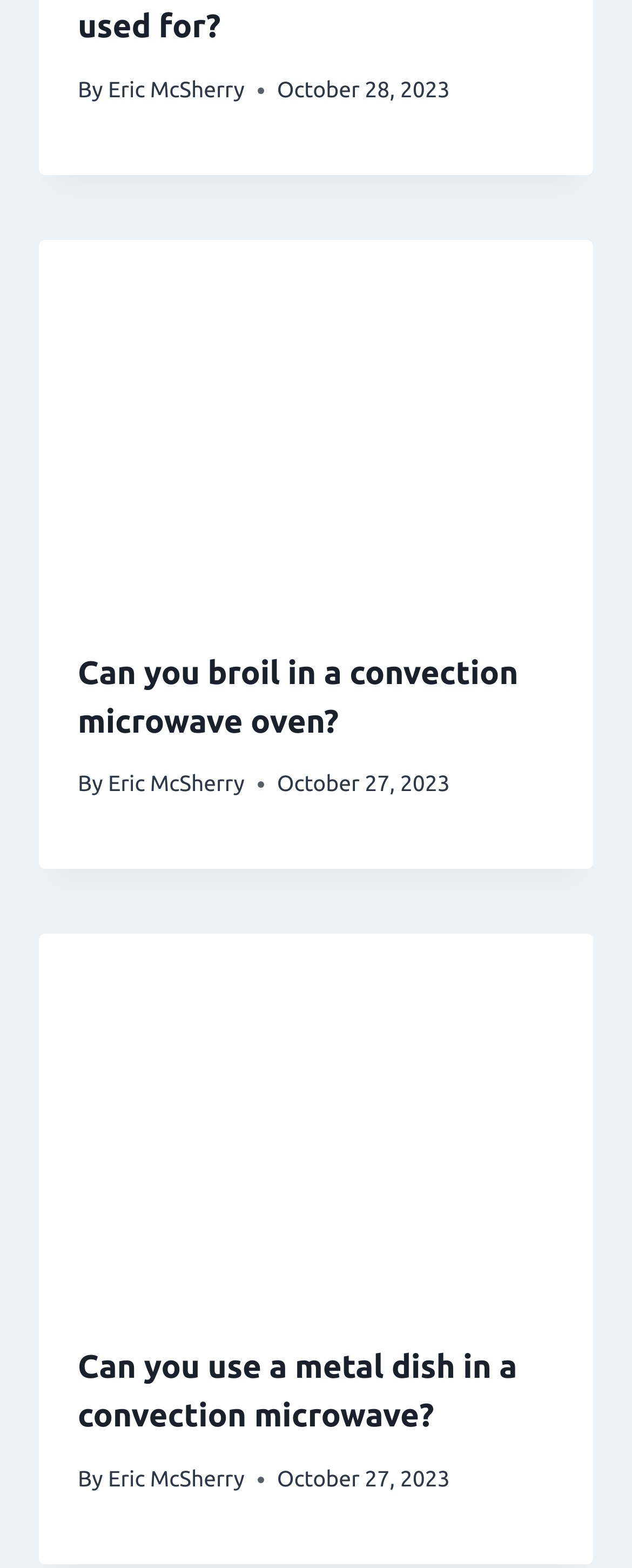What is the title of the first article?
Provide an in-depth and detailed answer to the question.

I looked at the first article element with ID 235 and found the heading element with text 'Can you broil in a convection microwave oven?' which is the title of the article.